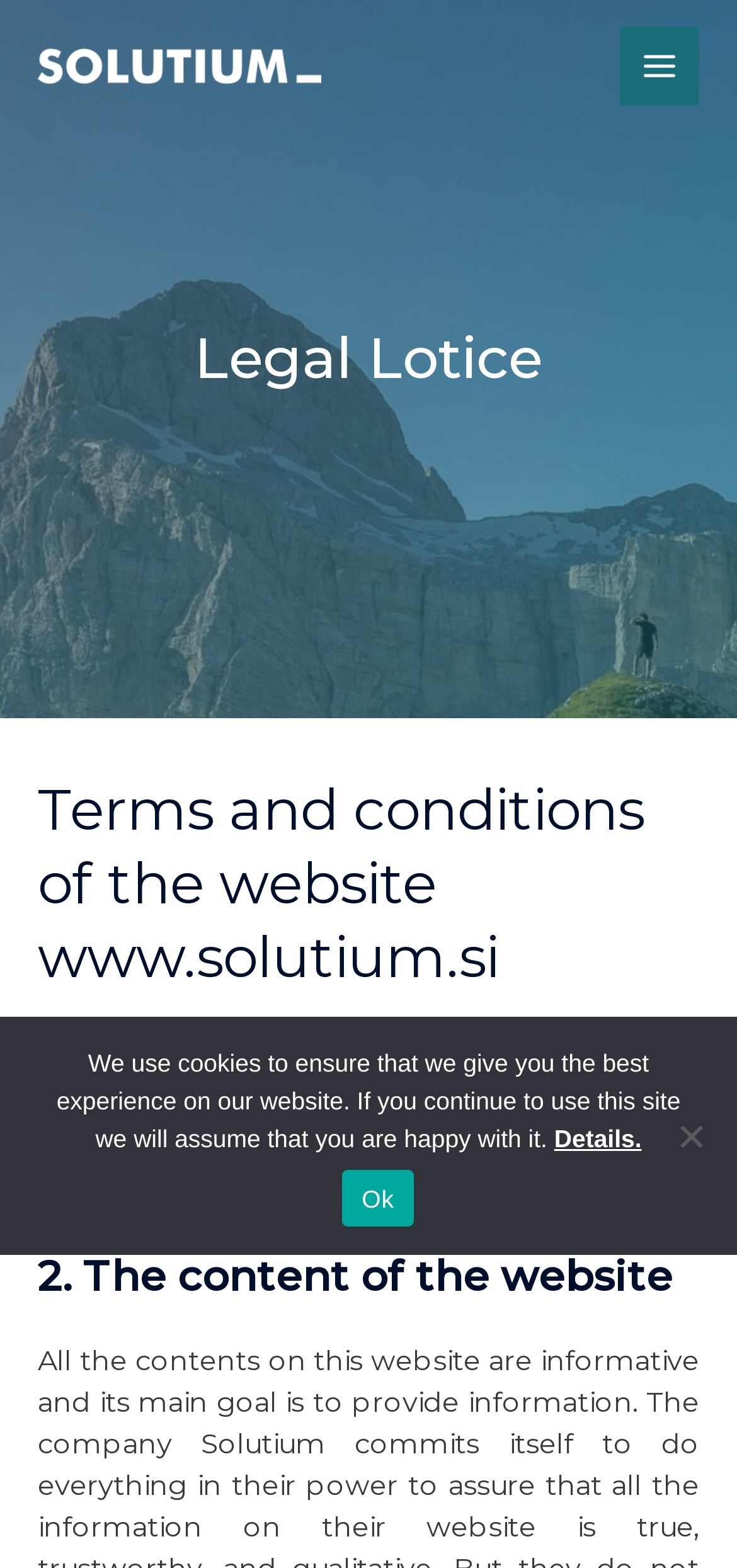Reply to the question with a single word or phrase:
What is the purpose of the cookie notice?

To inform about cookie usage